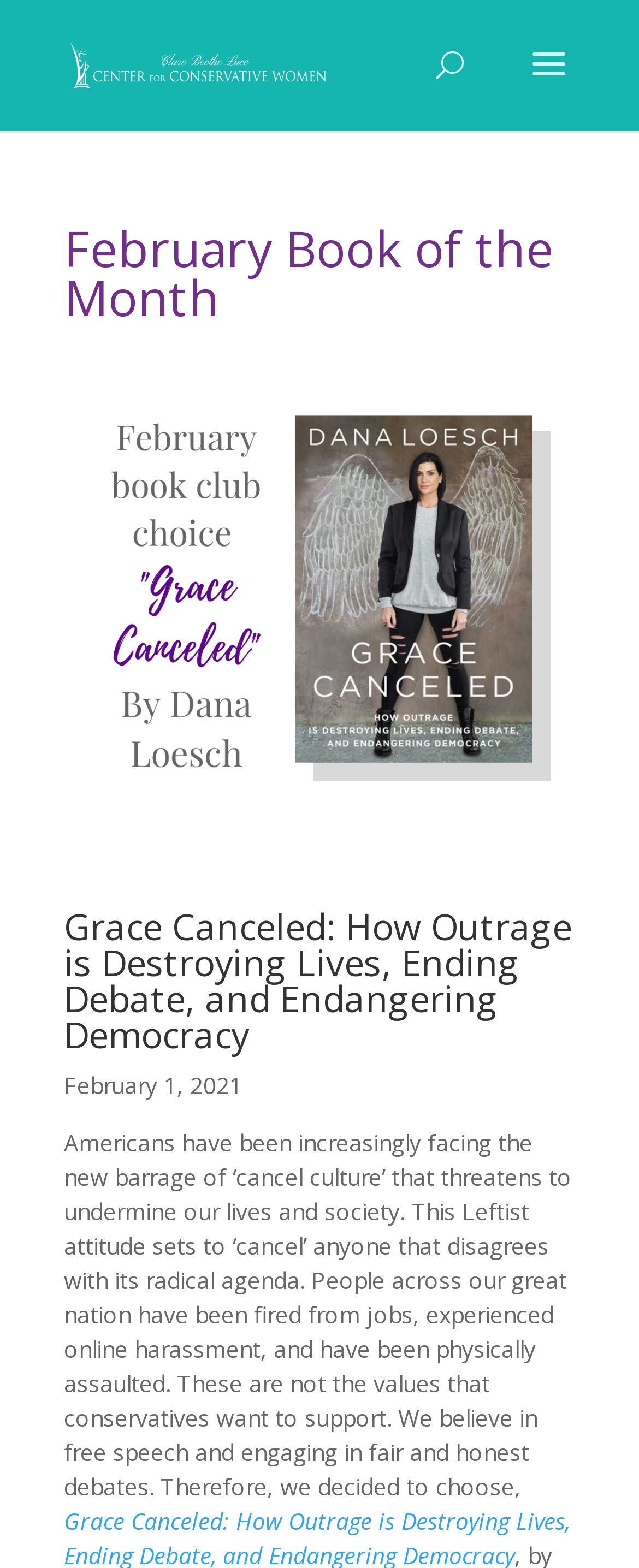What is the purpose of the book?
Using the details shown in the screenshot, provide a comprehensive answer to the question.

I found the answer by looking at the StaticText element with the text 'We believe in free speech and engaging in fair and honest debates.', which suggests that the purpose of the book is to support free speech and fair debates.